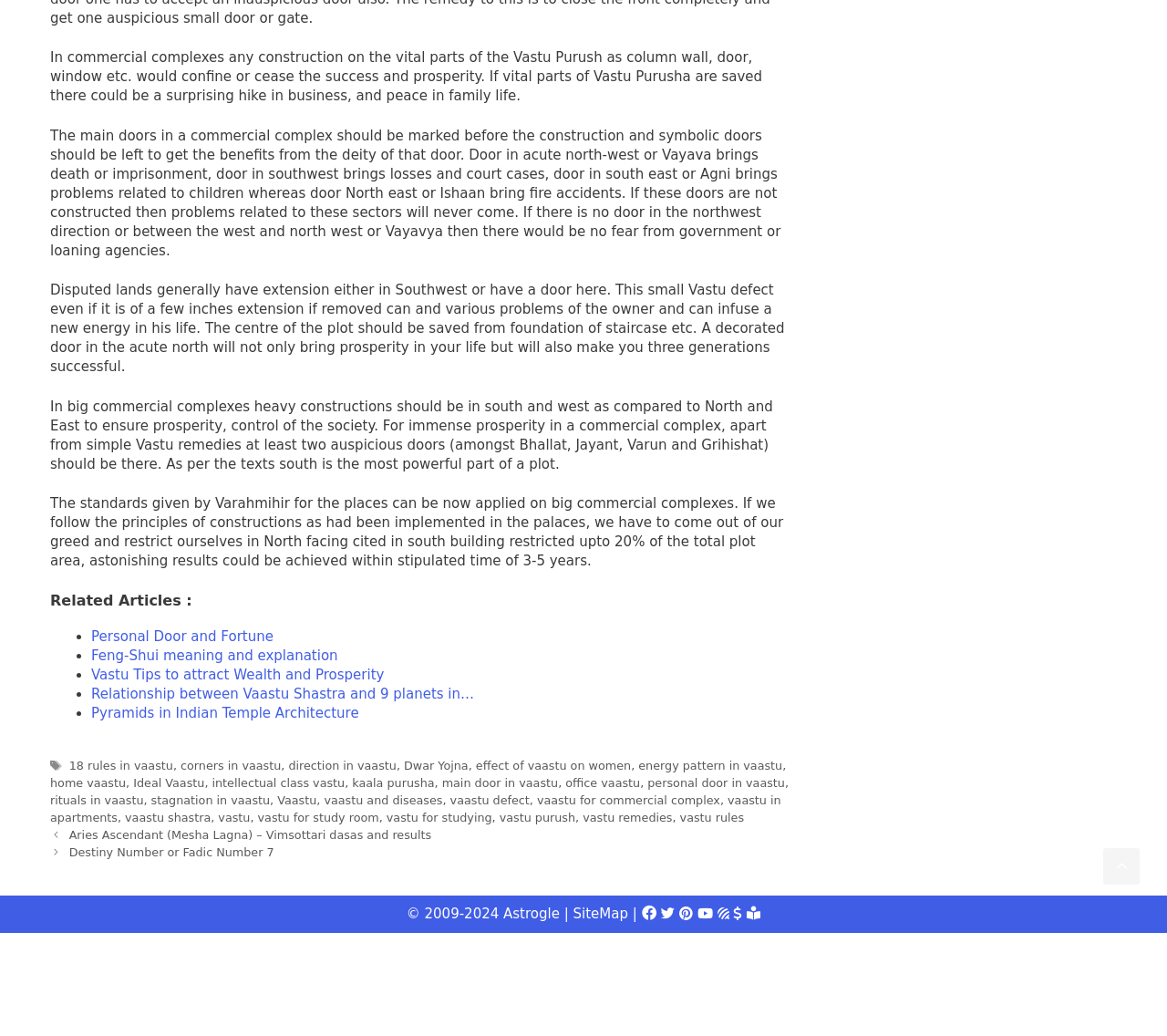Highlight the bounding box coordinates of the element that should be clicked to carry out the following instruction: "Explore Vastu tips to attract wealth and prosperity". The coordinates must be given as four float numbers ranging from 0 to 1, i.e., [left, top, right, bottom].

[0.078, 0.643, 0.329, 0.659]